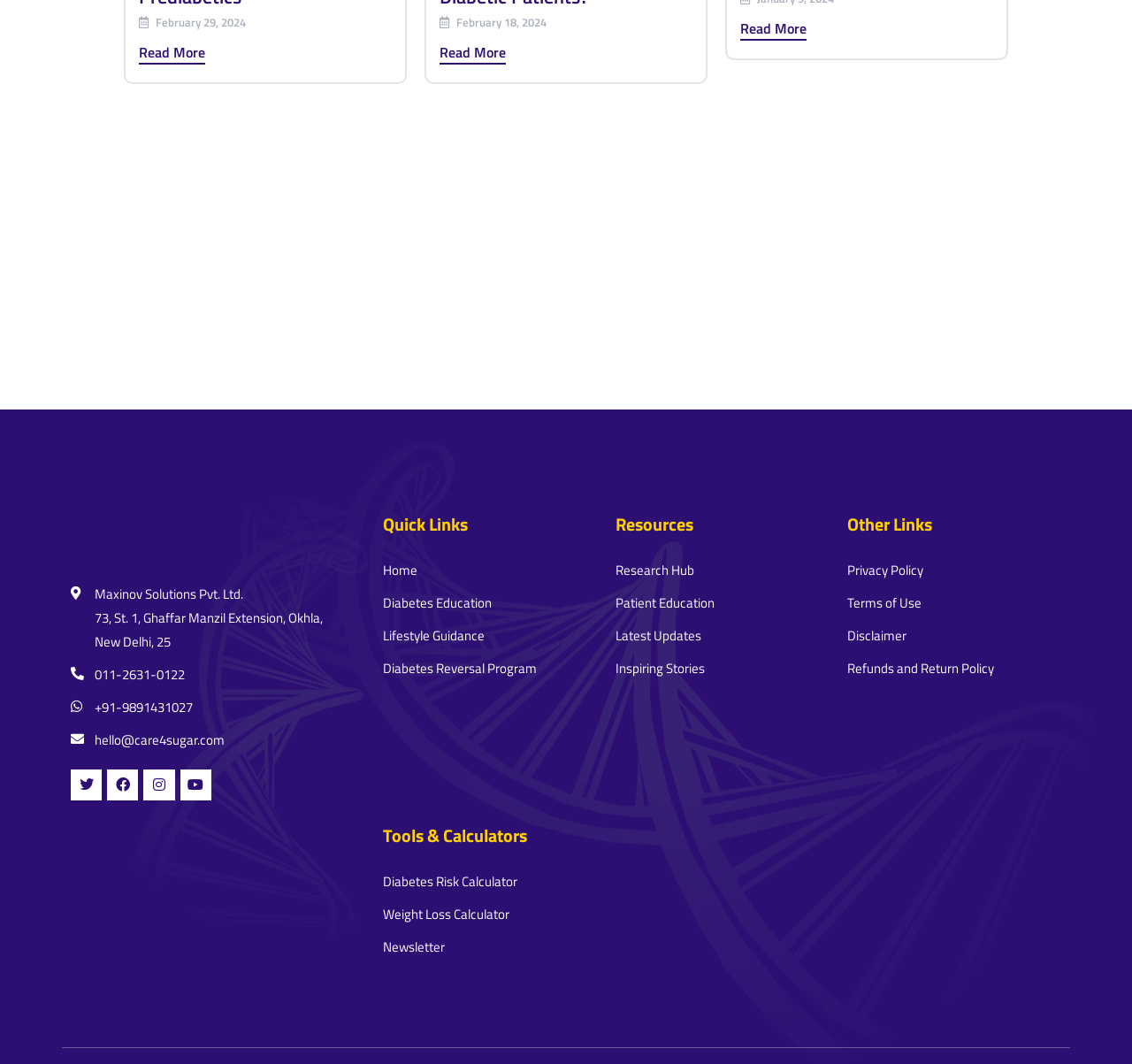From the element description: "Newsletter", extract the bounding box coordinates of the UI element. The coordinates should be expressed as four float numbers between 0 and 1, in the order [left, top, right, bottom].

[0.339, 0.879, 0.393, 0.901]